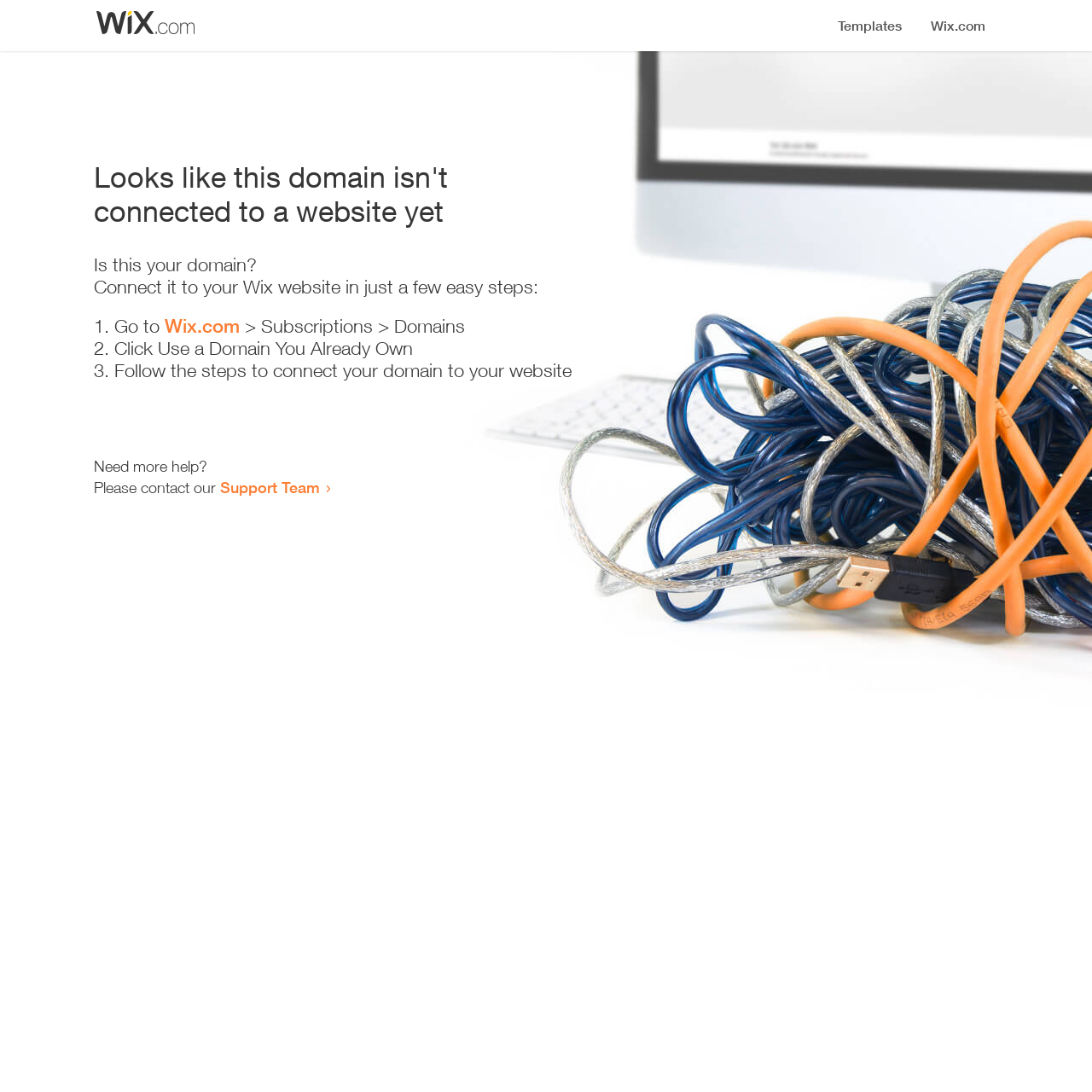Provide the bounding box coordinates of the HTML element this sentence describes: "Support Team". The bounding box coordinates consist of four float numbers between 0 and 1, i.e., [left, top, right, bottom].

[0.202, 0.438, 0.293, 0.455]